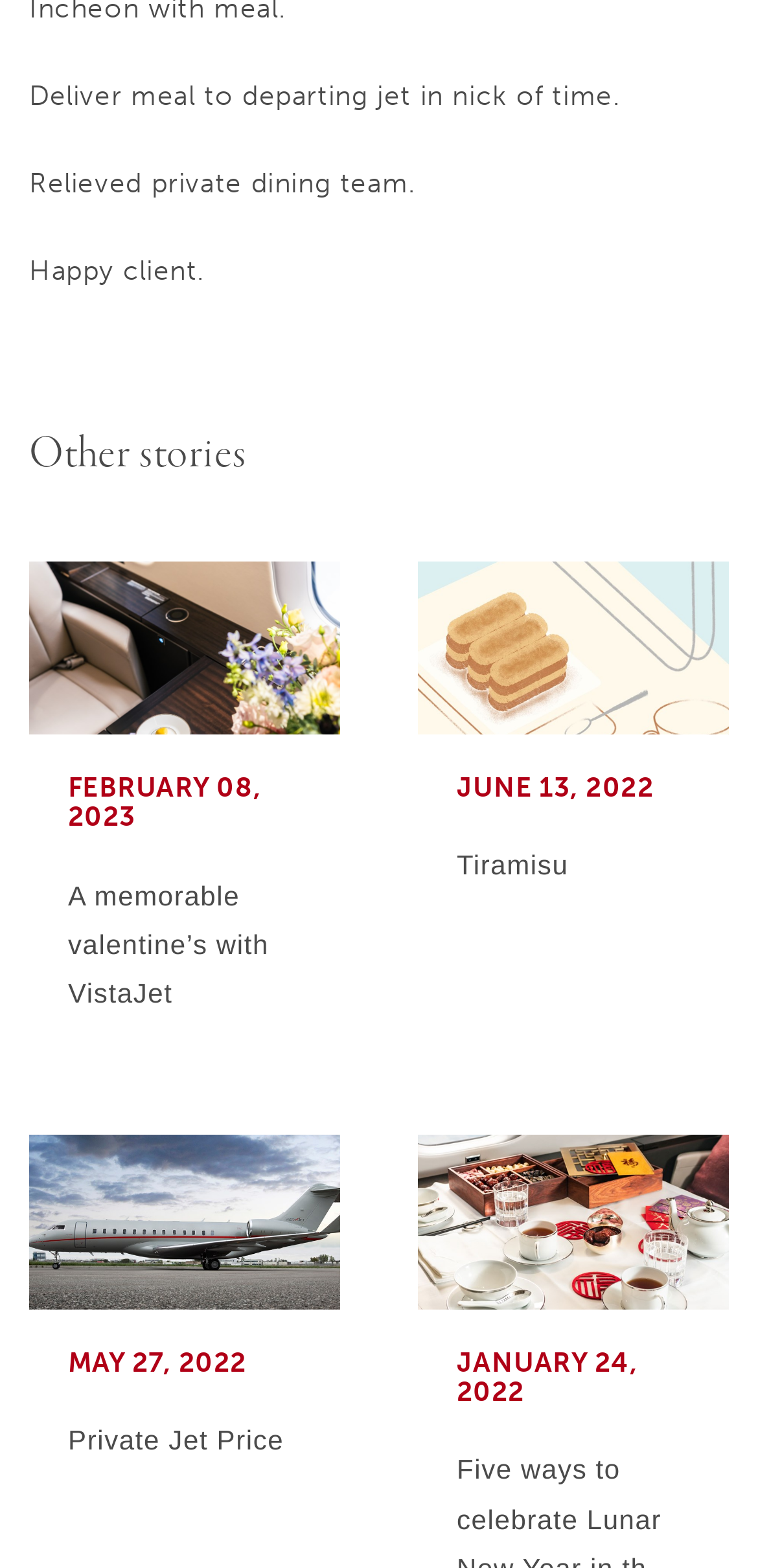How many images are there in total?
Based on the screenshot, provide your answer in one word or phrase.

4